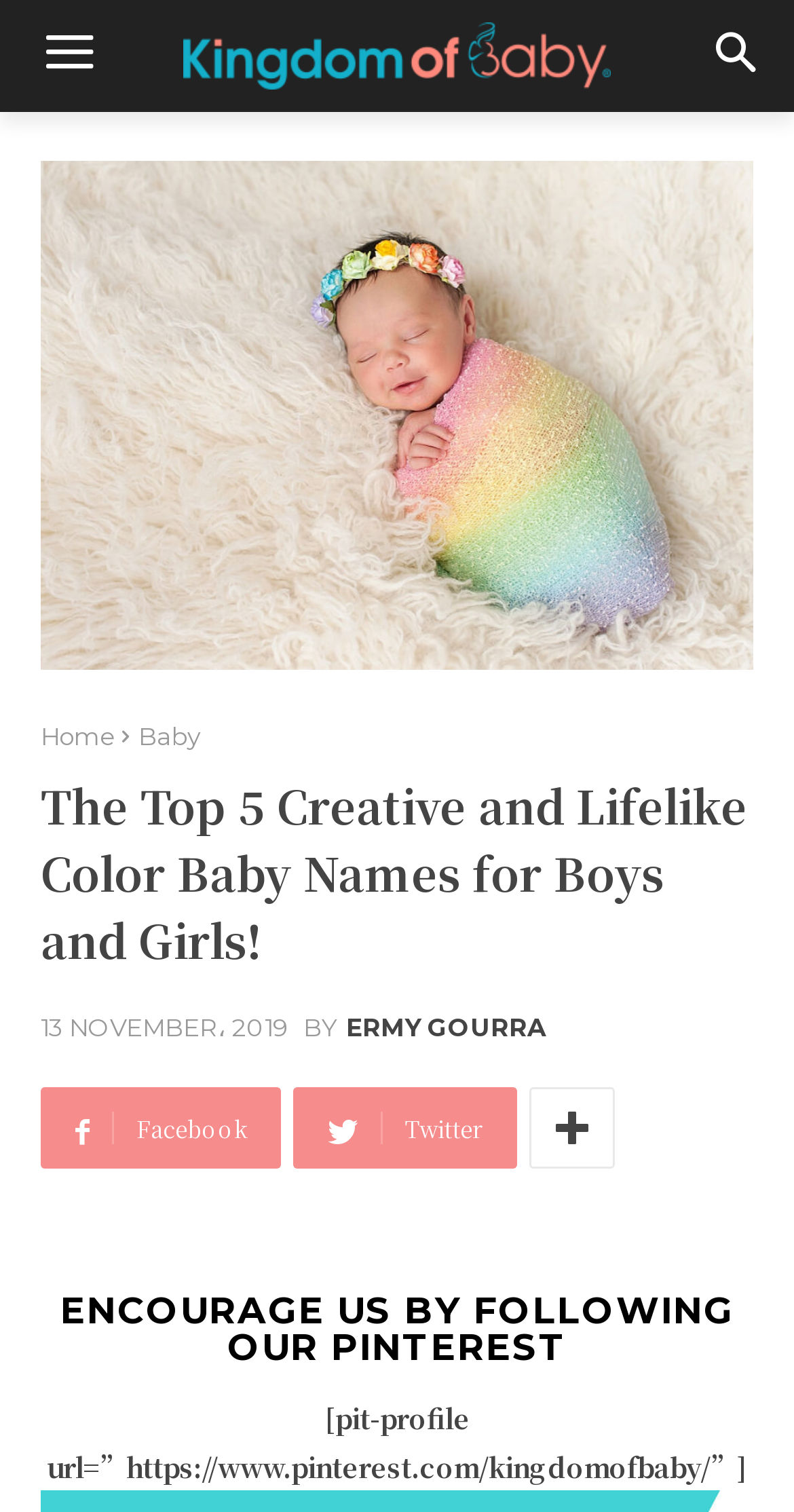Determine the bounding box coordinates of the UI element described by: "Ermy gourra".

[0.436, 0.671, 0.687, 0.688]